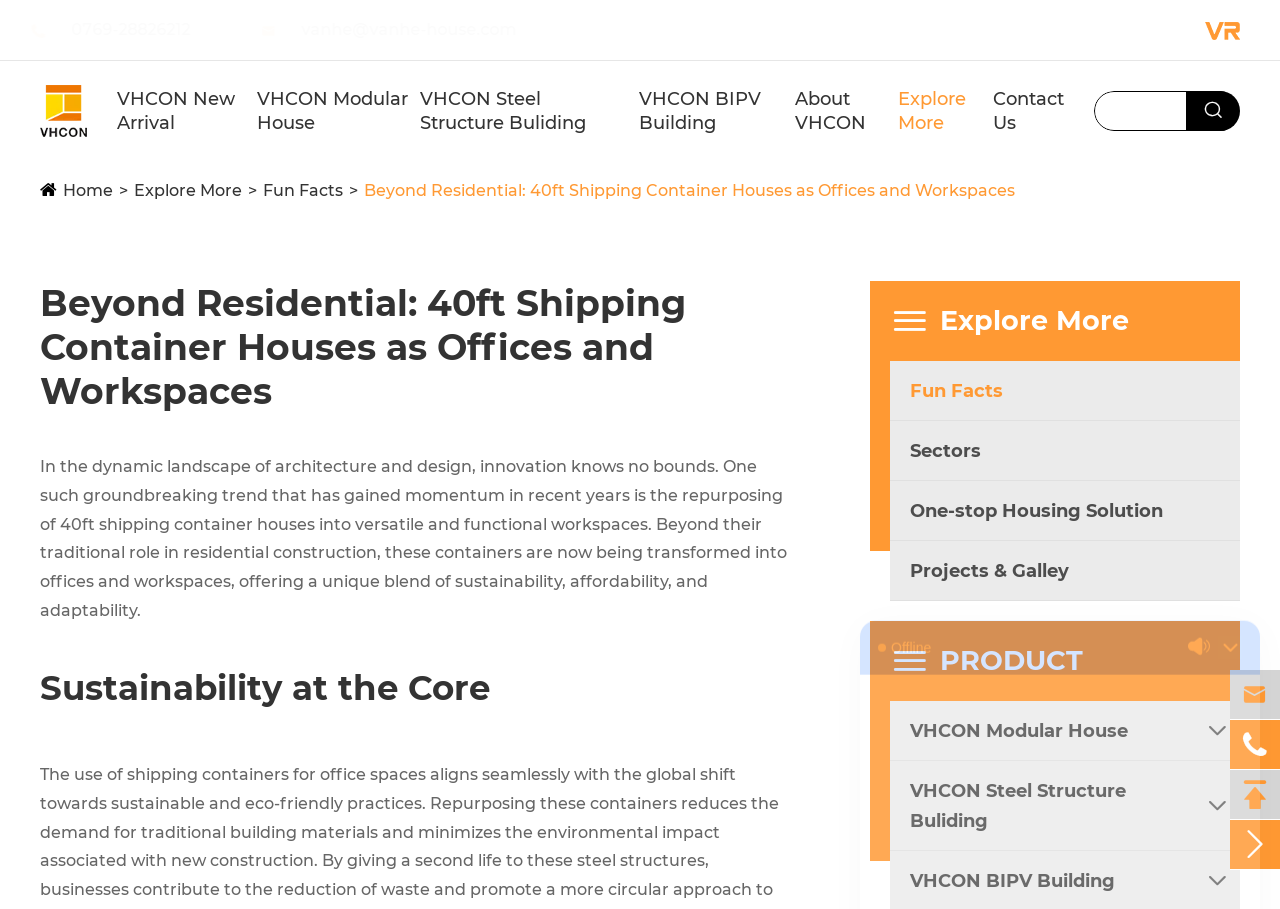Give a concise answer using only one word or phrase for this question:
What is the company name?

Dongguan Vanhe Modular House Co., Ltd.